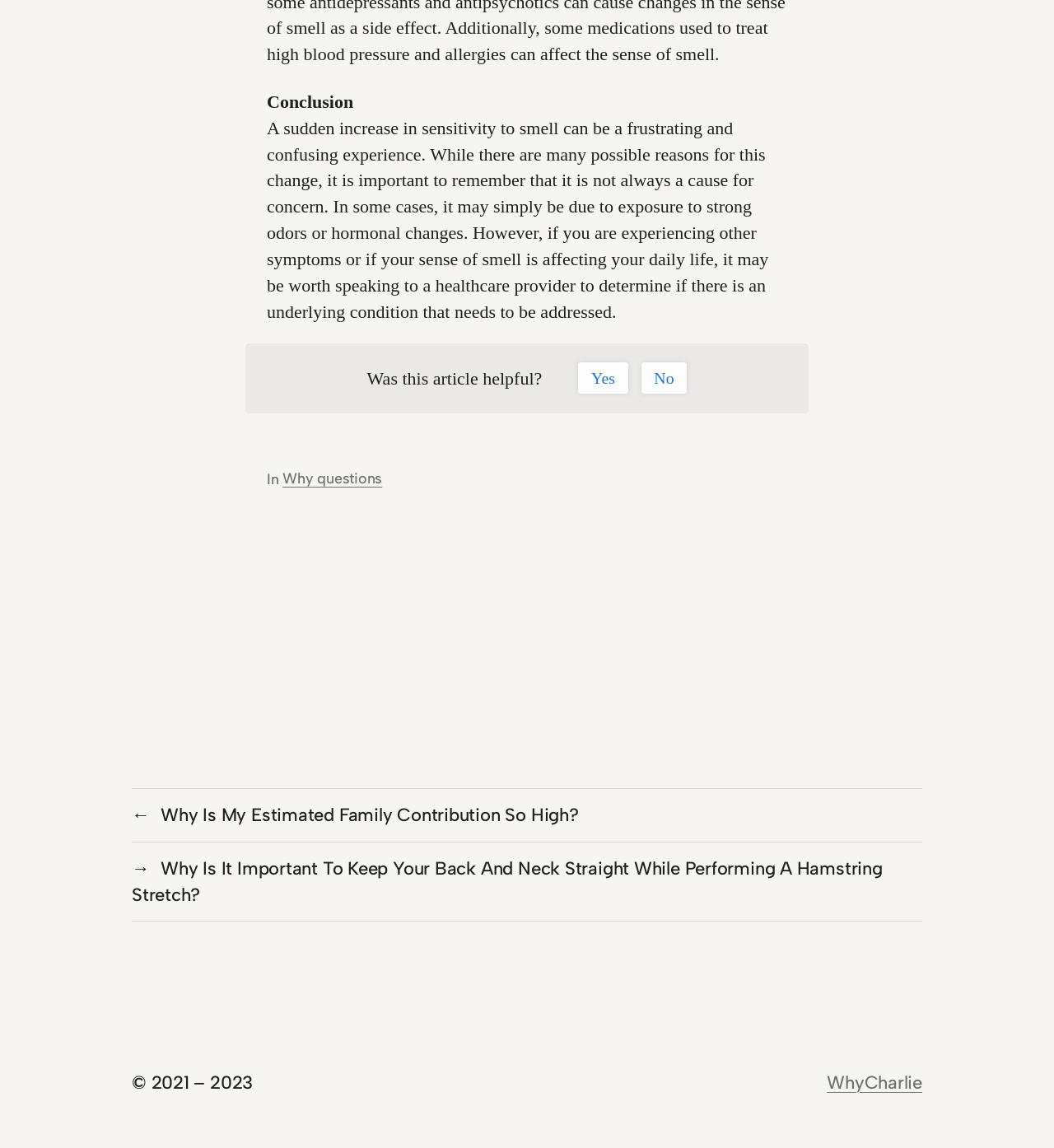Is there a 'Was this article helpful?' section?
Please provide a comprehensive answer based on the information in the image.

The presence of a 'Was this article helpful?' section can be determined by looking at the static text 'Was this article helpful?' with bounding box coordinates [0.348, 0.32, 0.514, 0.338] which is followed by 'Yes' and 'No' options.